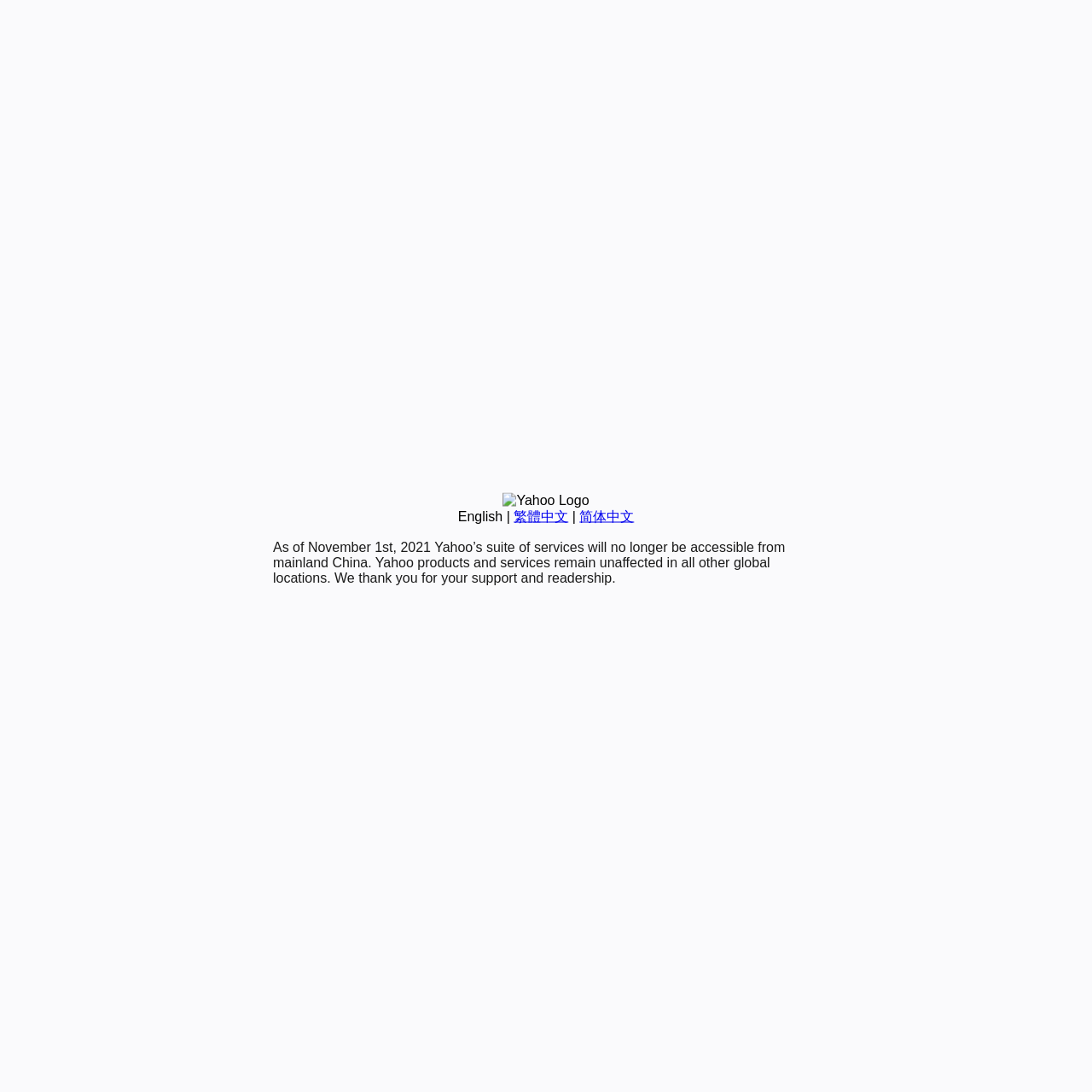Given the following UI element description: "繁體中文", find the bounding box coordinates in the webpage screenshot.

[0.47, 0.466, 0.52, 0.479]